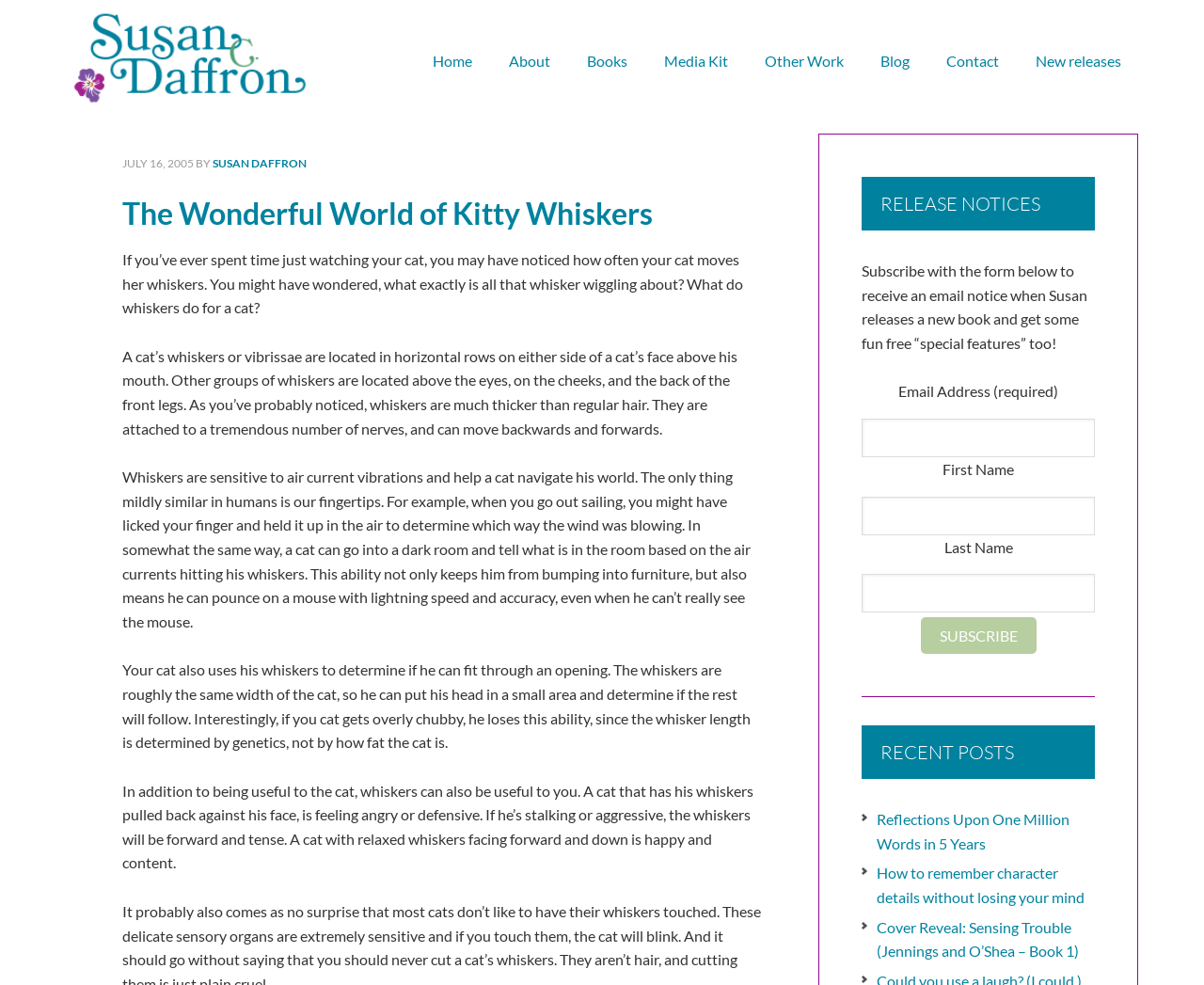Respond to the question below with a concise word or phrase:
How does a cat use its whiskers to hunt?

To detect air currents and pounce on prey